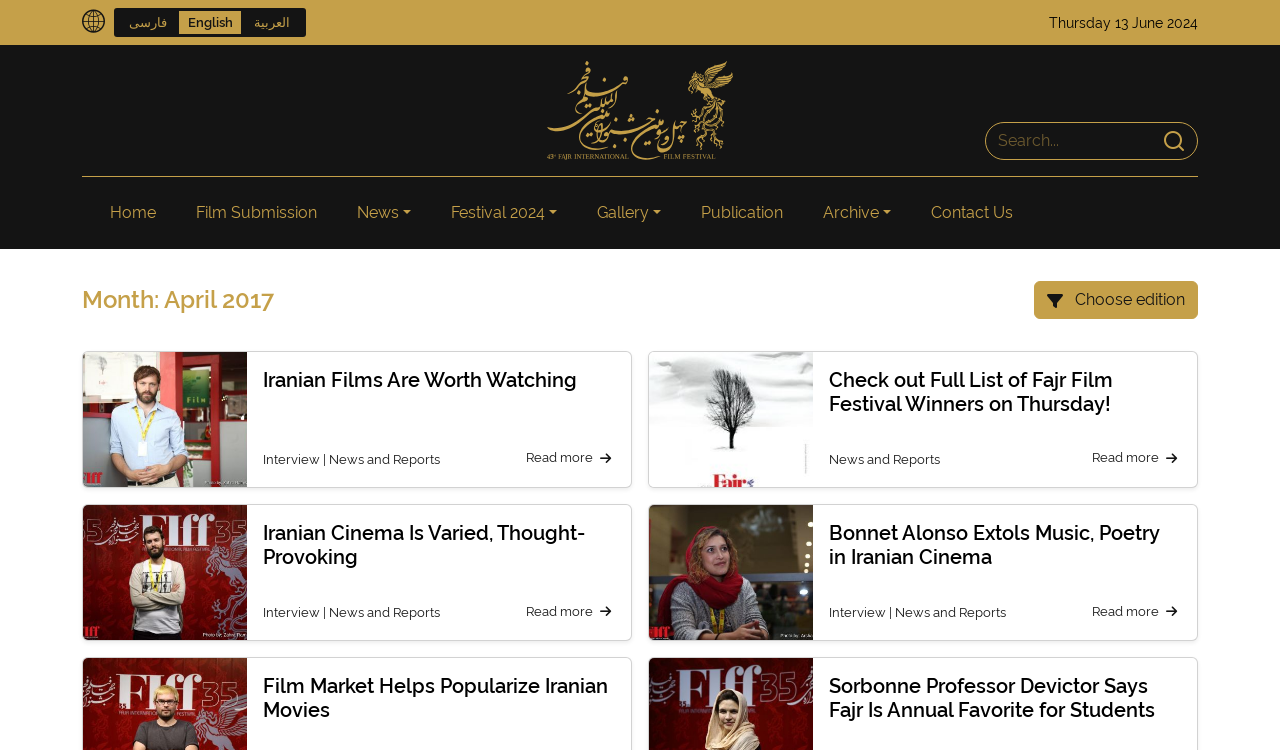Determine the coordinates of the bounding box that should be clicked to complete the instruction: "Read more about Iranian Films Are Worth Watching". The coordinates should be represented by four float numbers between 0 and 1: [left, top, right, bottom].

[0.411, 0.598, 0.48, 0.623]